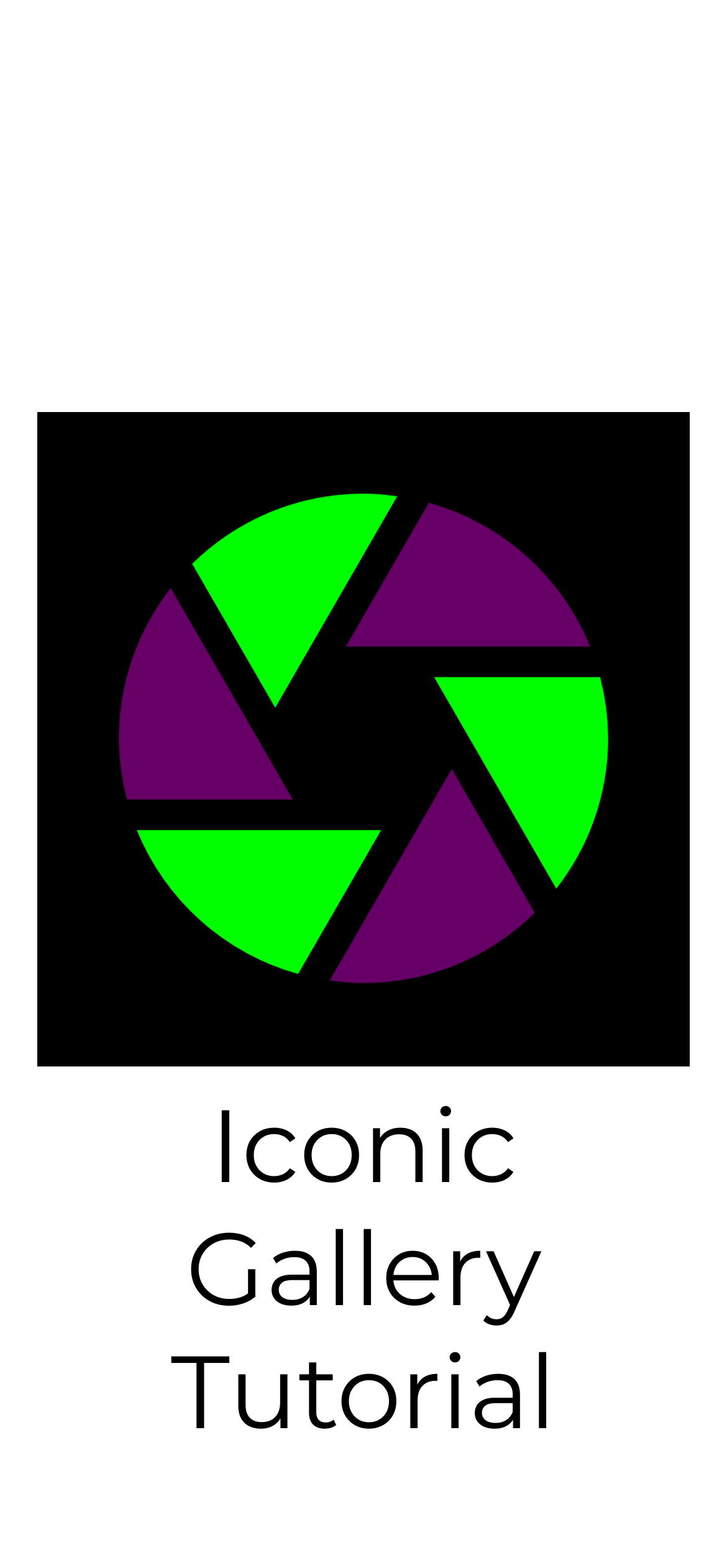By analyzing the image, answer the following question with a detailed response: What is the default folder for thumbnails?

According to the webpage, the thumbnails will be created automatically in a subfolder _thumbs, as mentioned in the example 'https://domain.com/_gallery/vacation-usa-2022/_thumbs'.